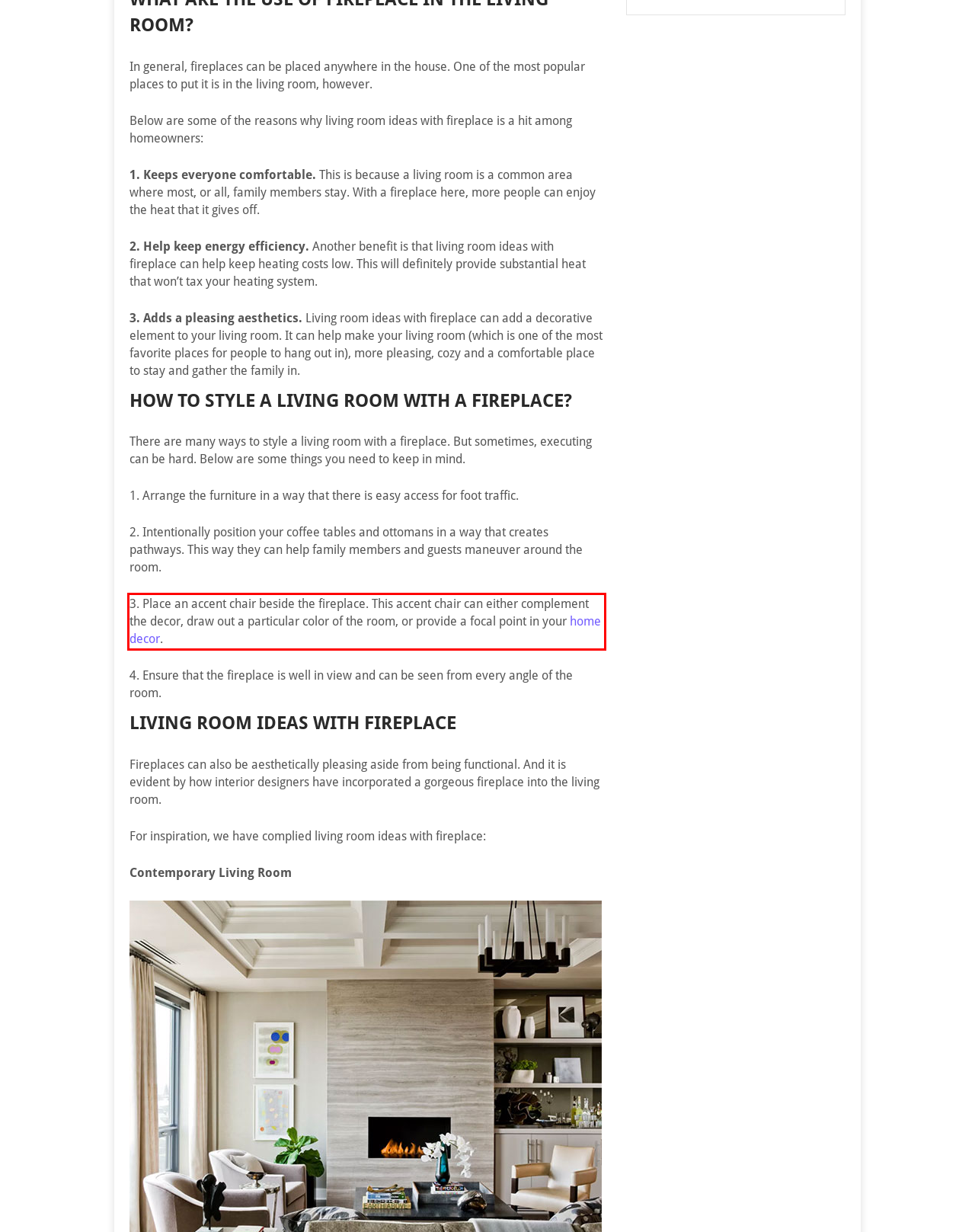Please perform OCR on the UI element surrounded by the red bounding box in the given webpage screenshot and extract its text content.

3. Place an accent chair beside the fireplace. This accent chair can either complement the decor, draw out a particular color of the room, or provide a focal point in your home decor.